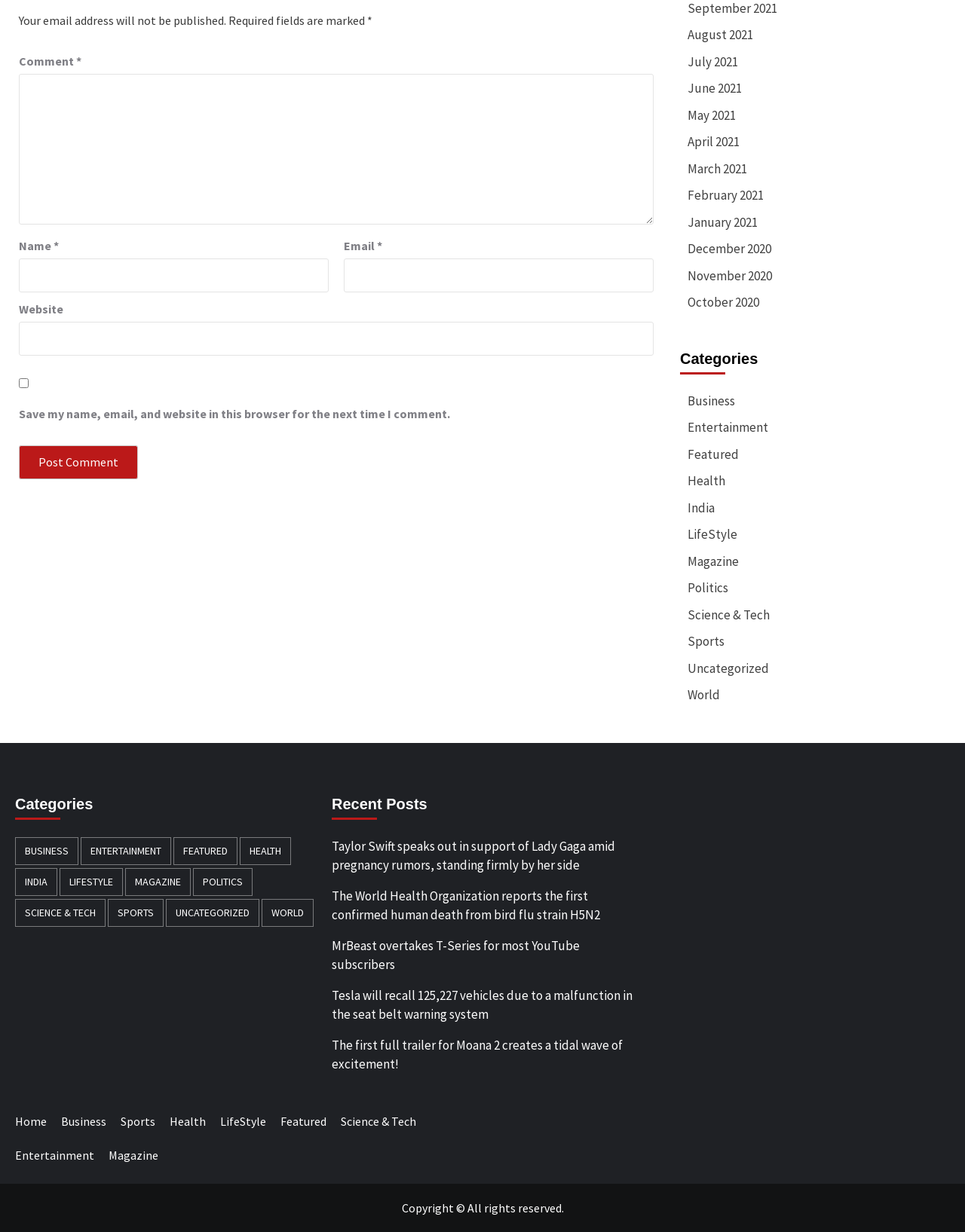Provide the bounding box coordinates for the specified HTML element described in this description: "February 2021". The coordinates should be four float numbers ranging from 0 to 1, in the format [left, top, right, bottom].

[0.712, 0.151, 0.984, 0.173]